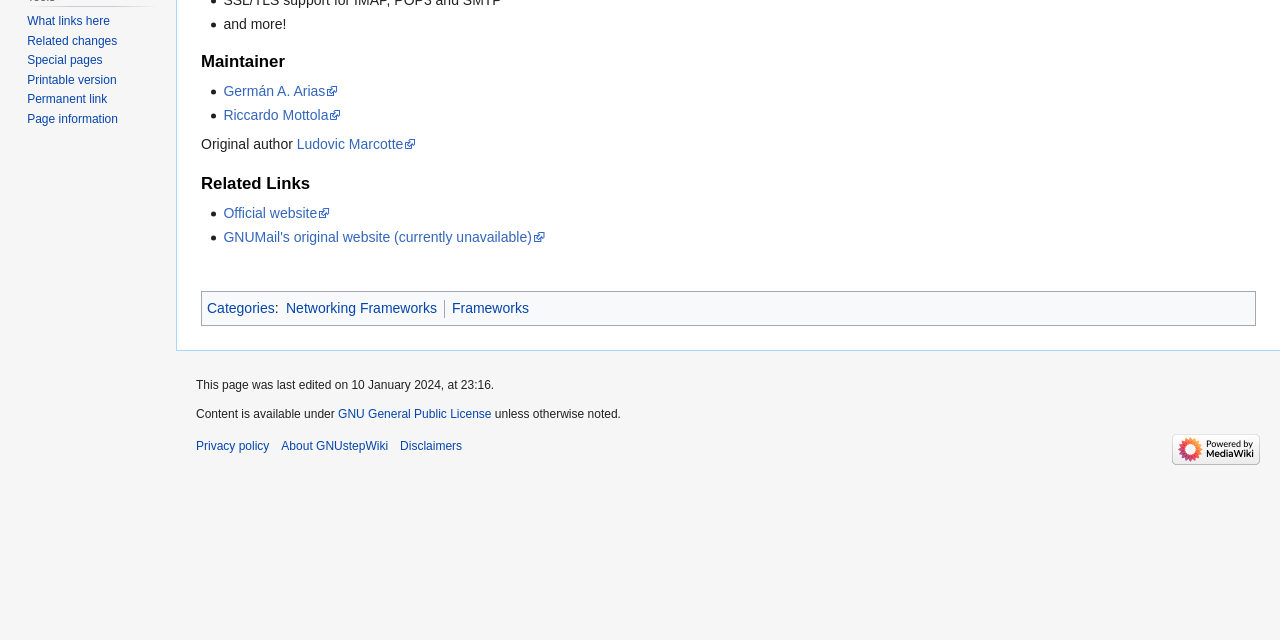Locate the bounding box of the user interface element based on this description: "Riccardo Mottola".

[0.175, 0.167, 0.267, 0.192]